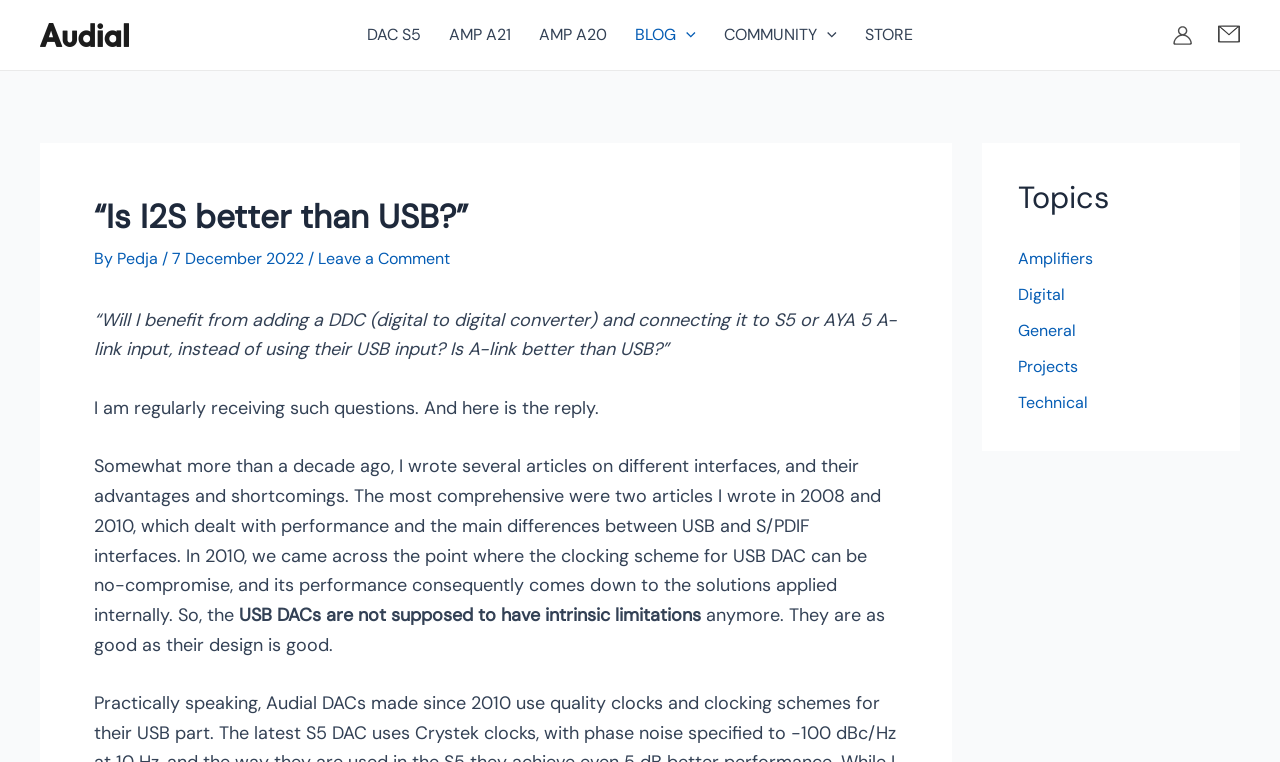Please determine the bounding box coordinates of the element's region to click in order to carry out the following instruction: "Toggle the 'BLOG Menu'". The coordinates should be four float numbers between 0 and 1, i.e., [left, top, right, bottom].

[0.485, 0.0, 0.555, 0.092]